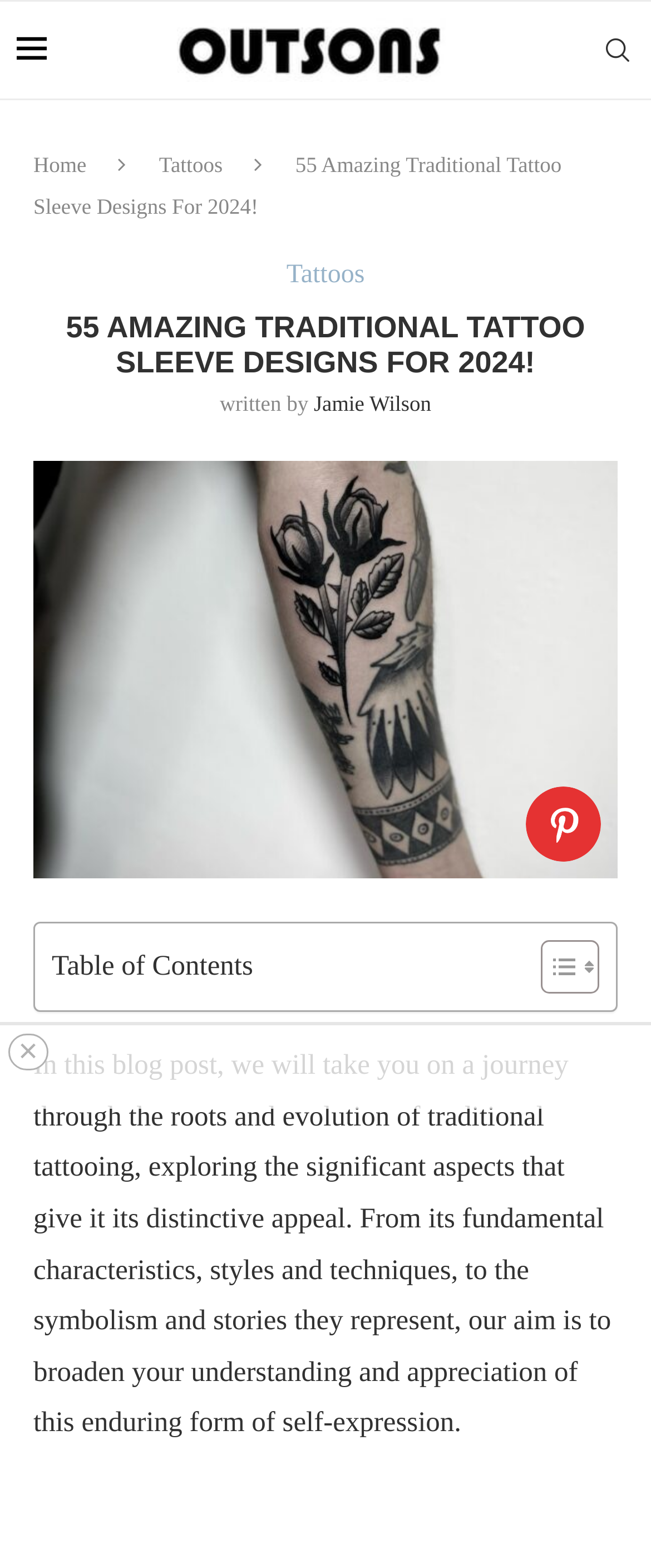What is the purpose of the 'Table of Contents' section?
Examine the image closely and answer the question with as much detail as possible.

The 'Table of Contents' section is typically used to provide an outline of the content, allowing readers to quickly navigate to specific sections of the blog post. In this case, it is likely that the section will provide an overview of the topics covered in the post.